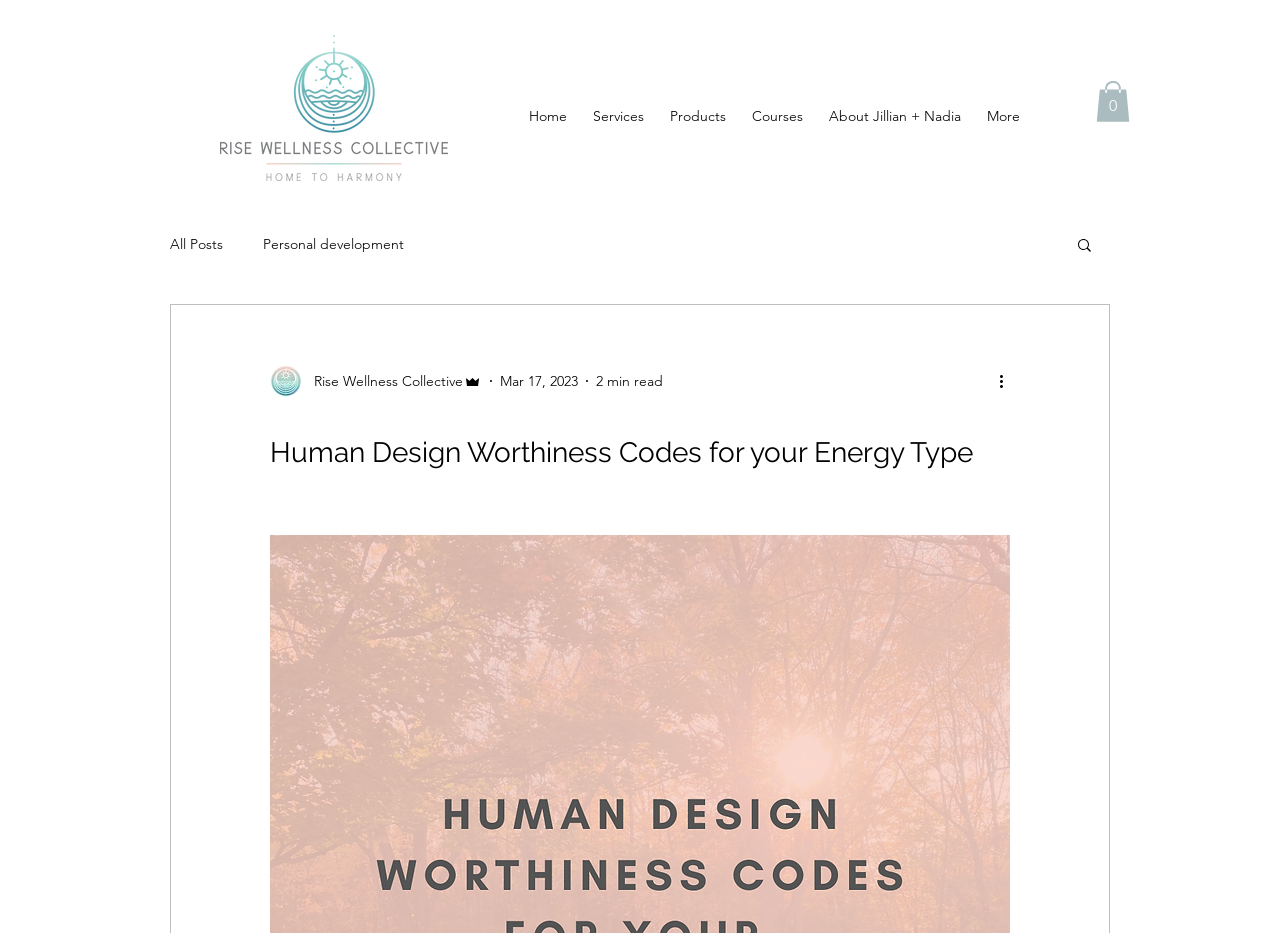Provide the bounding box coordinates of the section that needs to be clicked to accomplish the following instruction: "Search for a topic."

[0.84, 0.253, 0.855, 0.275]